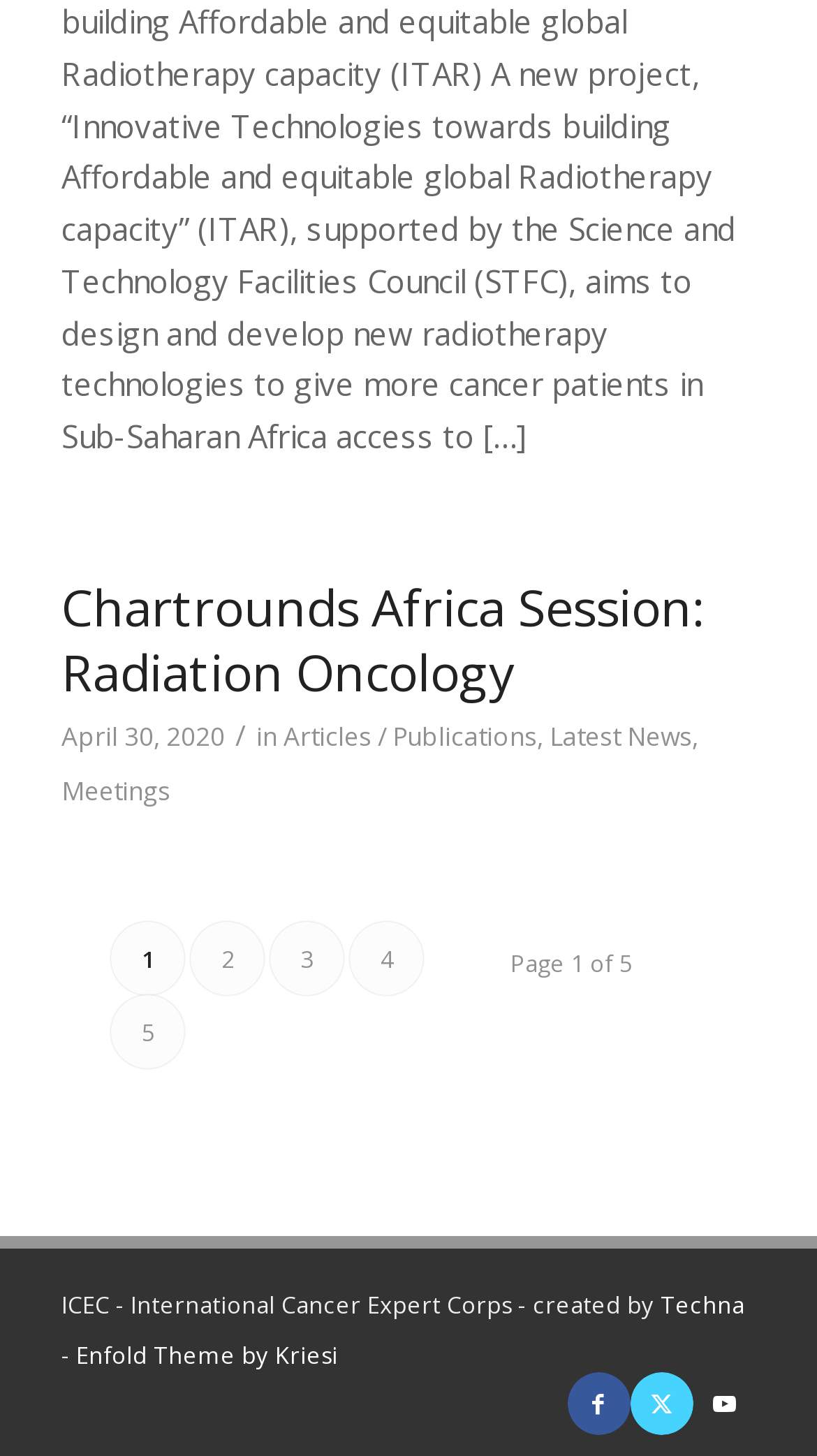Please locate the bounding box coordinates of the element that should be clicked to complete the given instruction: "Visit Techna website".

[0.808, 0.884, 0.911, 0.906]